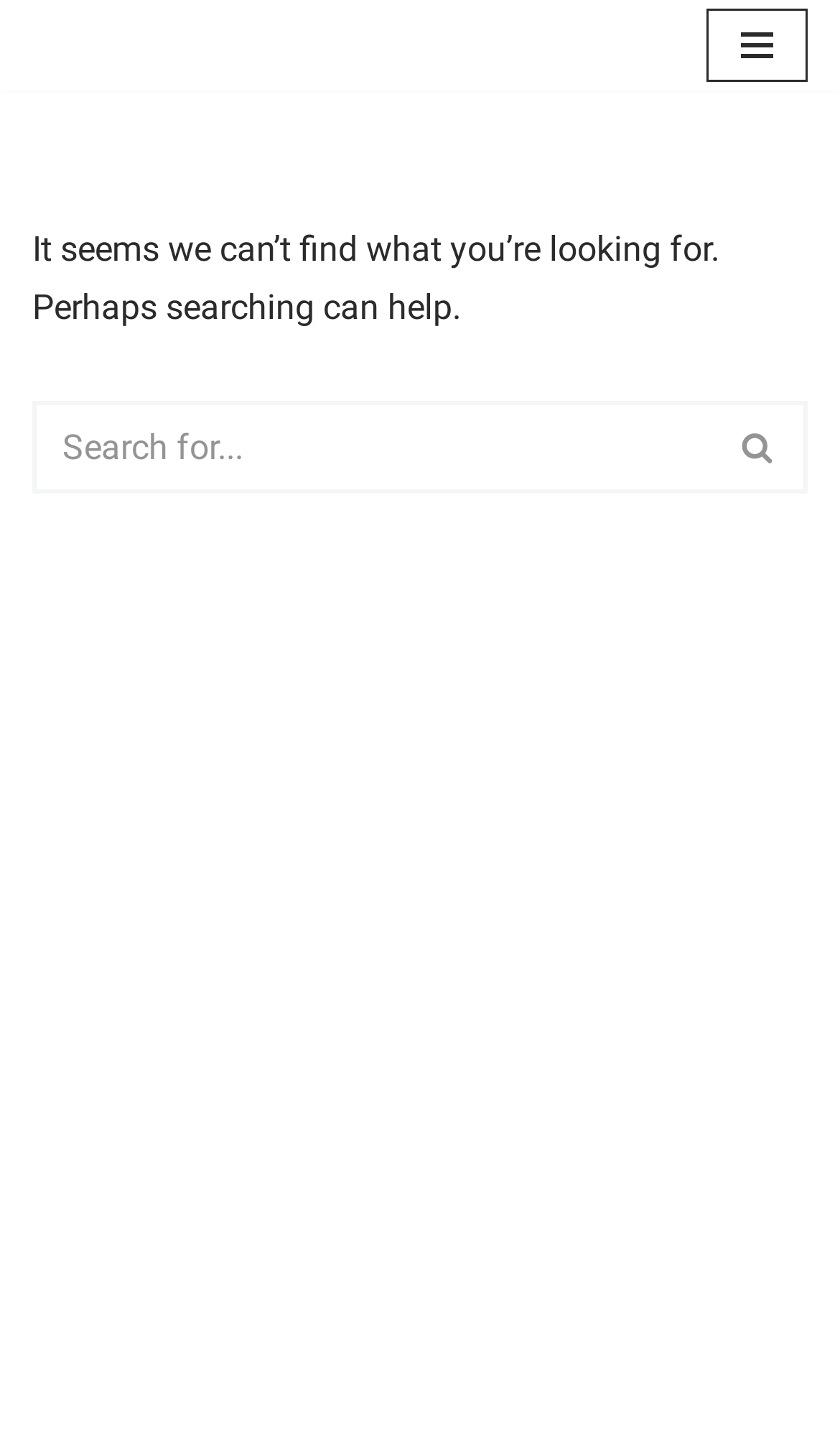Using the description: "Skip to content", identify the bounding box of the corresponding UI element in the screenshot.

[0.0, 0.048, 0.077, 0.078]